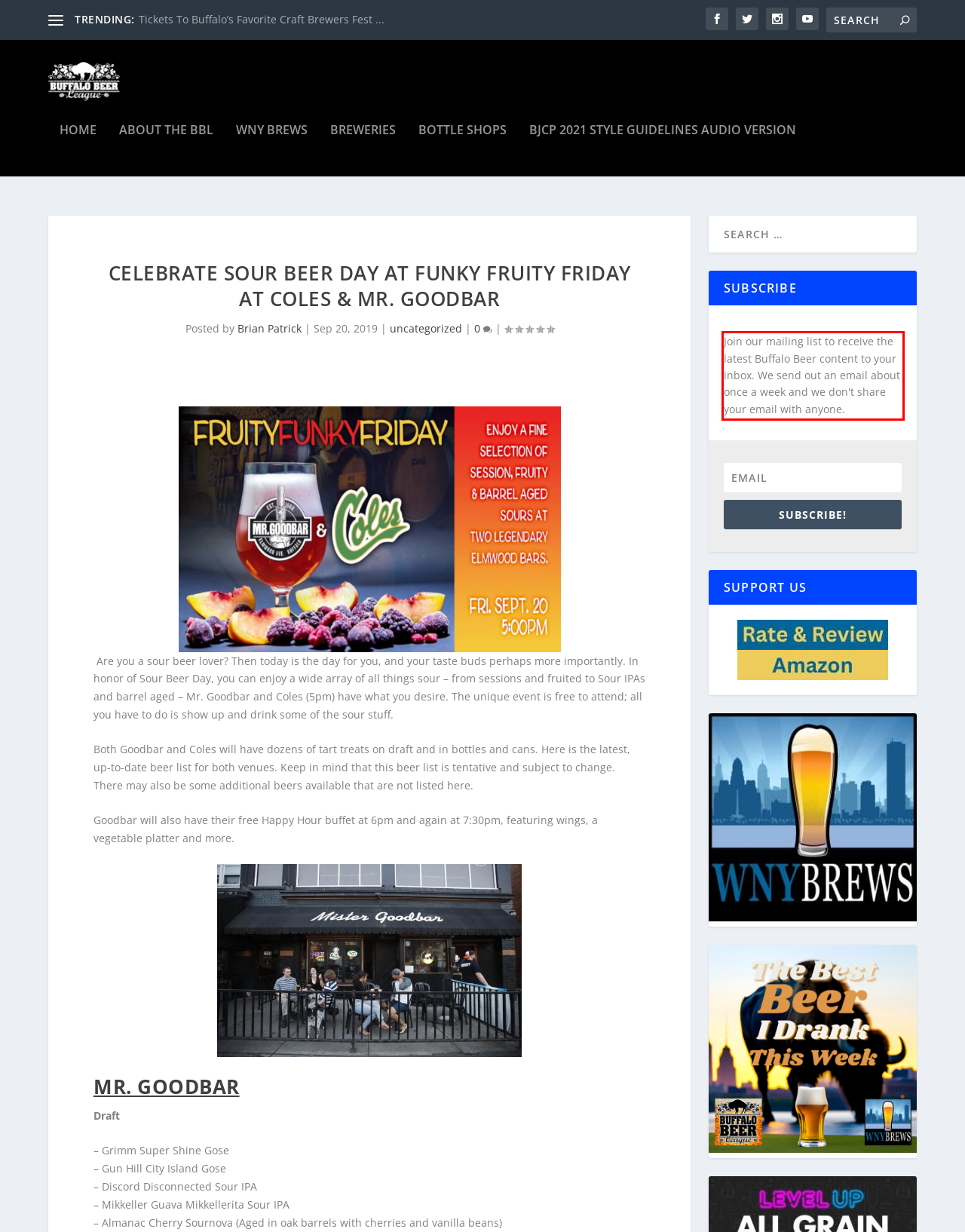You have a screenshot of a webpage with a UI element highlighted by a red bounding box. Use OCR to obtain the text within this highlighted area.

Join our mailing list to receive the latest Buffalo Beer content to your inbox. We send out an email about once a week and we don't share your email with anyone.